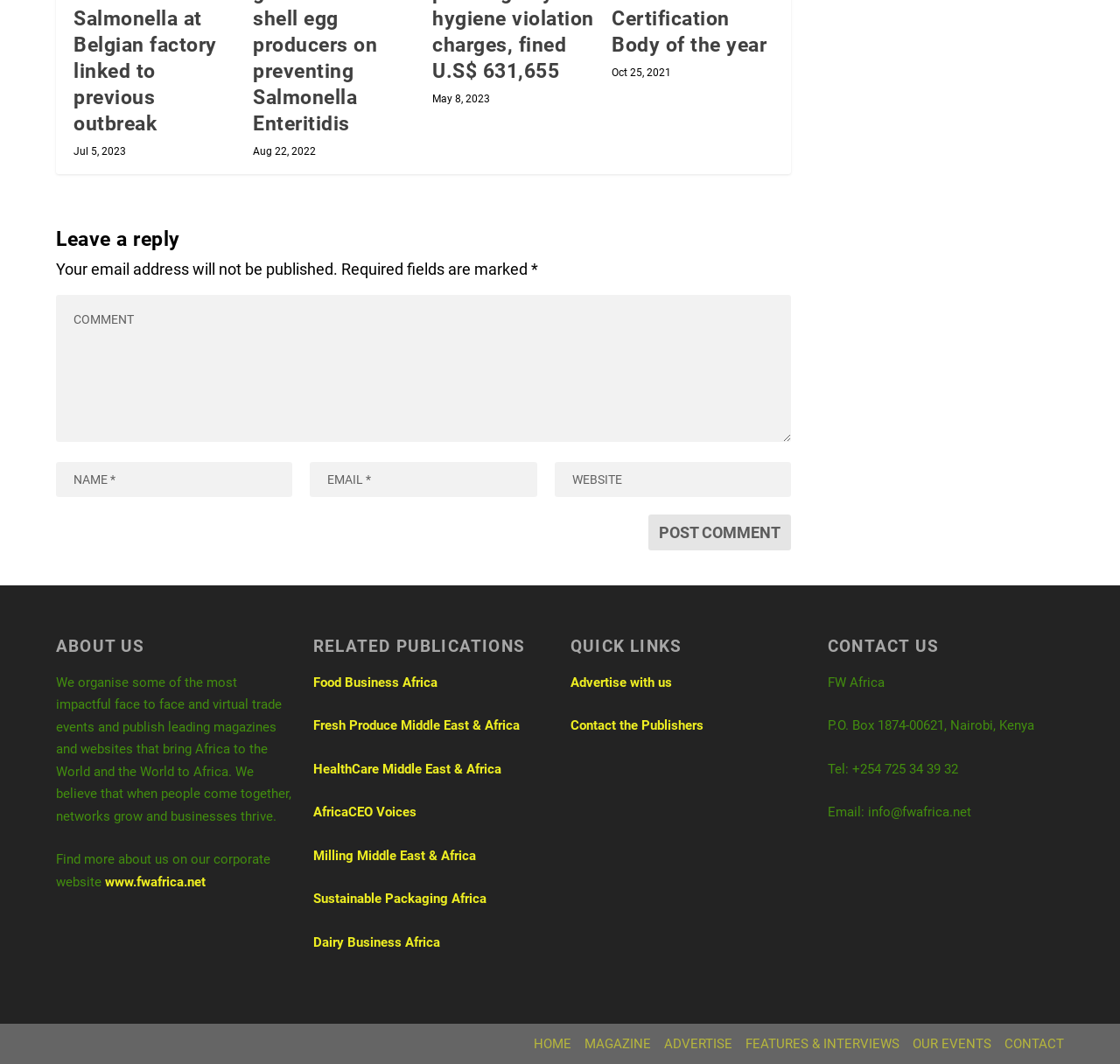What is the button below the textboxes for?
Give a single word or phrase answer based on the content of the image.

Post Comment